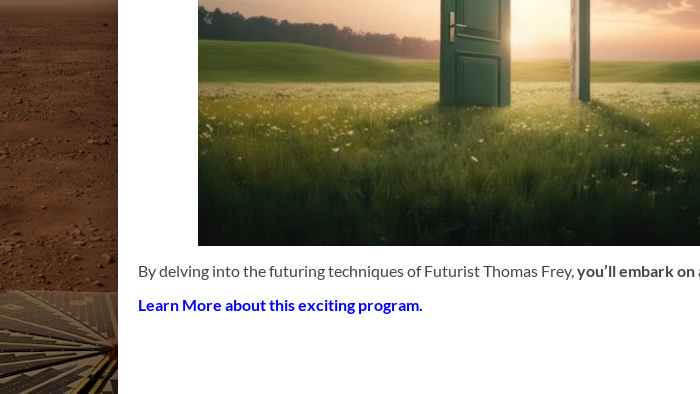What theme does the image align with?
Please provide a comprehensive and detailed answer to the question.

The image of an open door in a lush green field represents new opportunities and a gateway to exploration and adventure, which aligns with the themes of innovation and futurism, encouraging viewers to consider the potential futures that lie ahead.